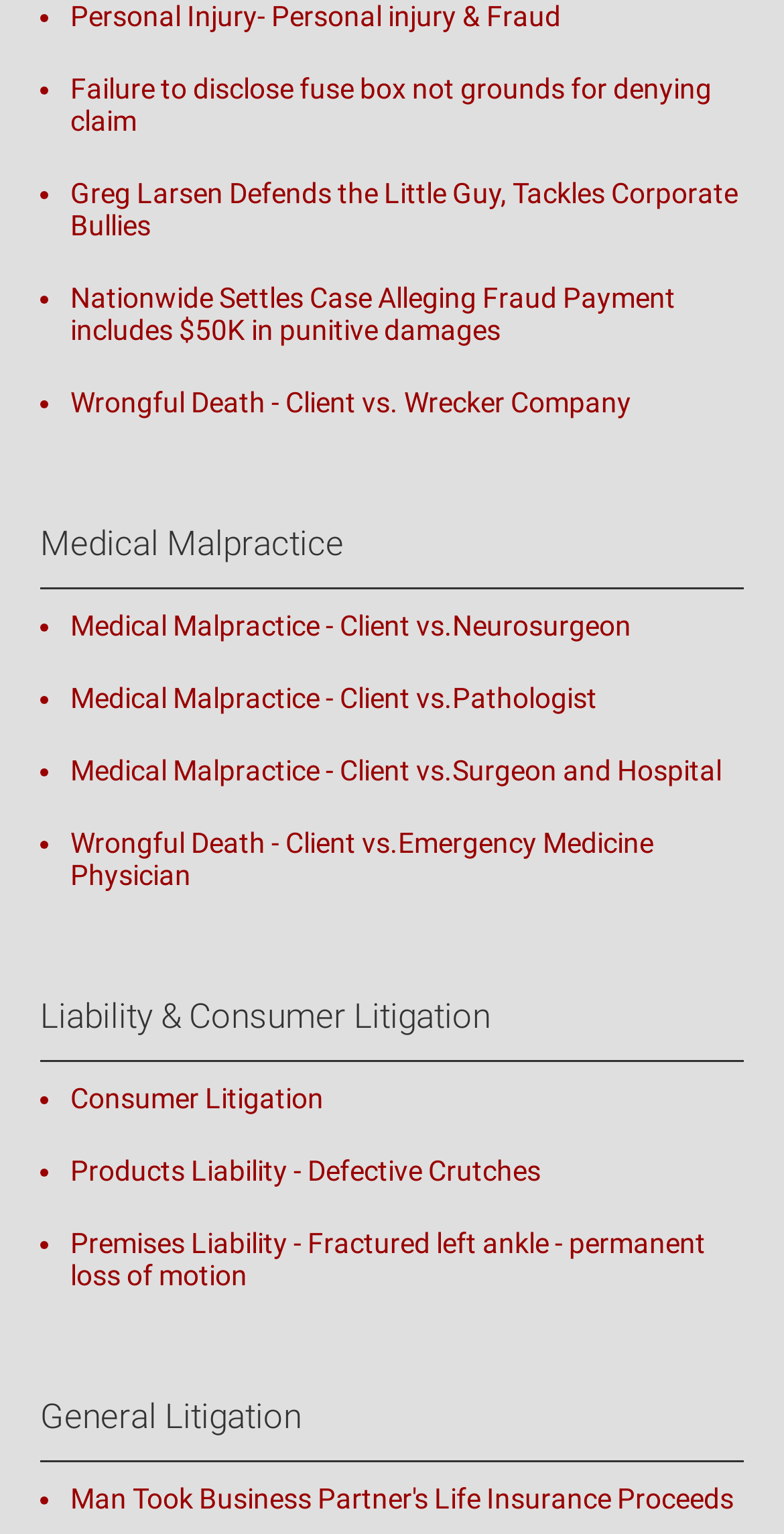Please find the bounding box coordinates of the element's region to be clicked to carry out this instruction: "Explore Medical Malpractice cases".

[0.051, 0.338, 0.949, 0.384]